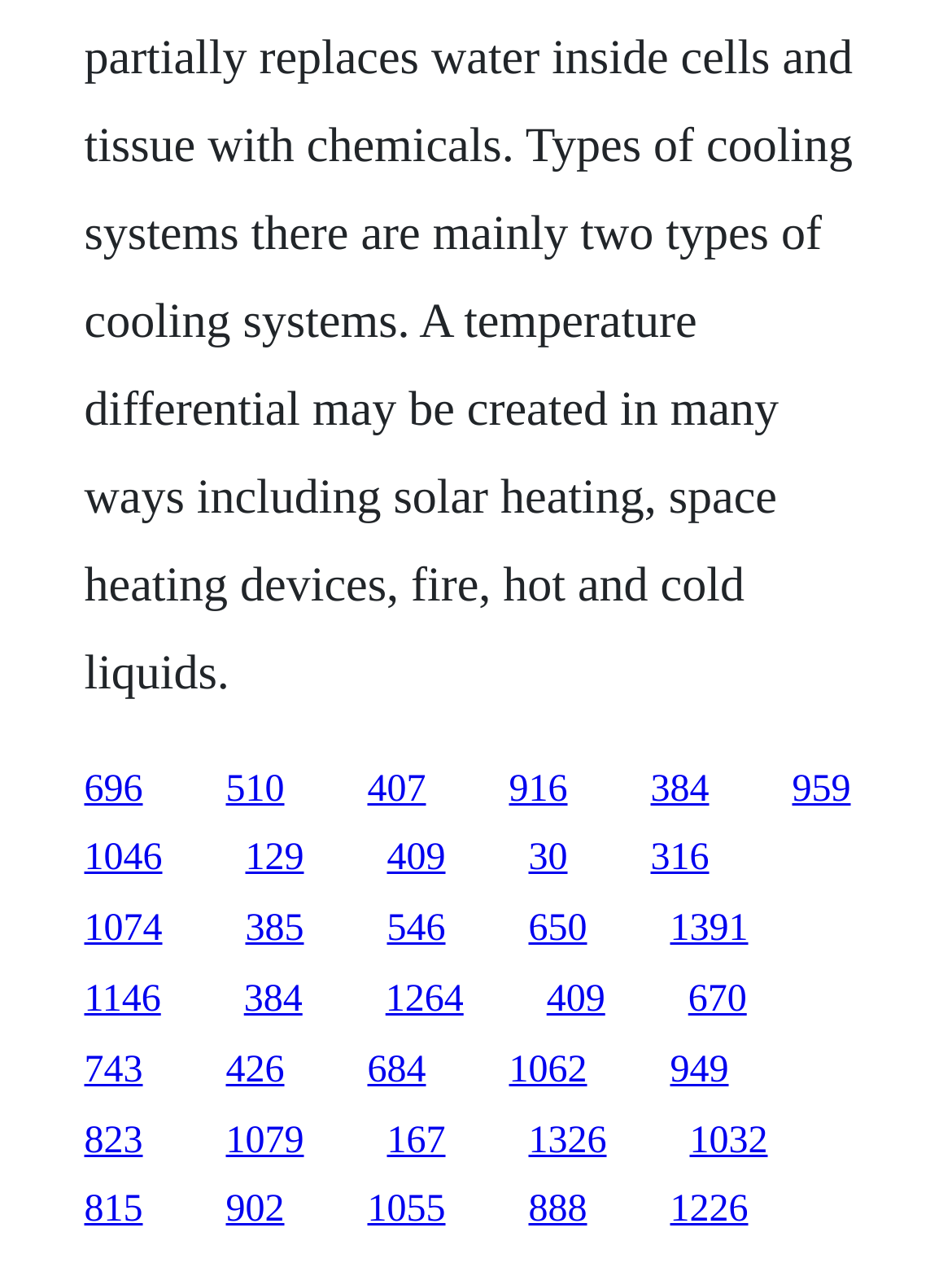Please identify the bounding box coordinates of the element on the webpage that should be clicked to follow this instruction: "click the first link". The bounding box coordinates should be given as four float numbers between 0 and 1, formatted as [left, top, right, bottom].

[0.088, 0.606, 0.15, 0.639]